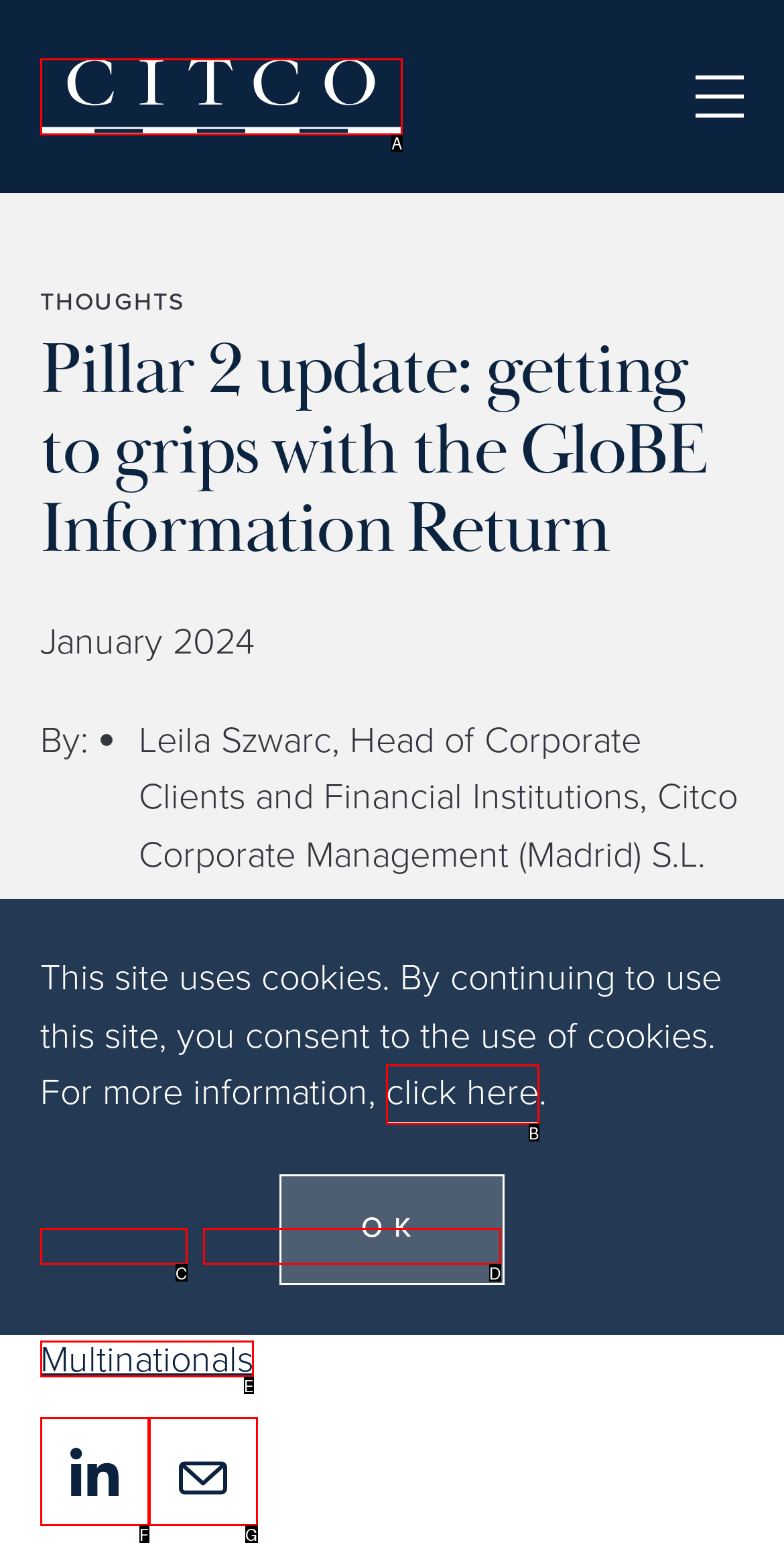Given the description: Tax and Regulatory, select the HTML element that best matches it. Reply with the letter of your chosen option.

D